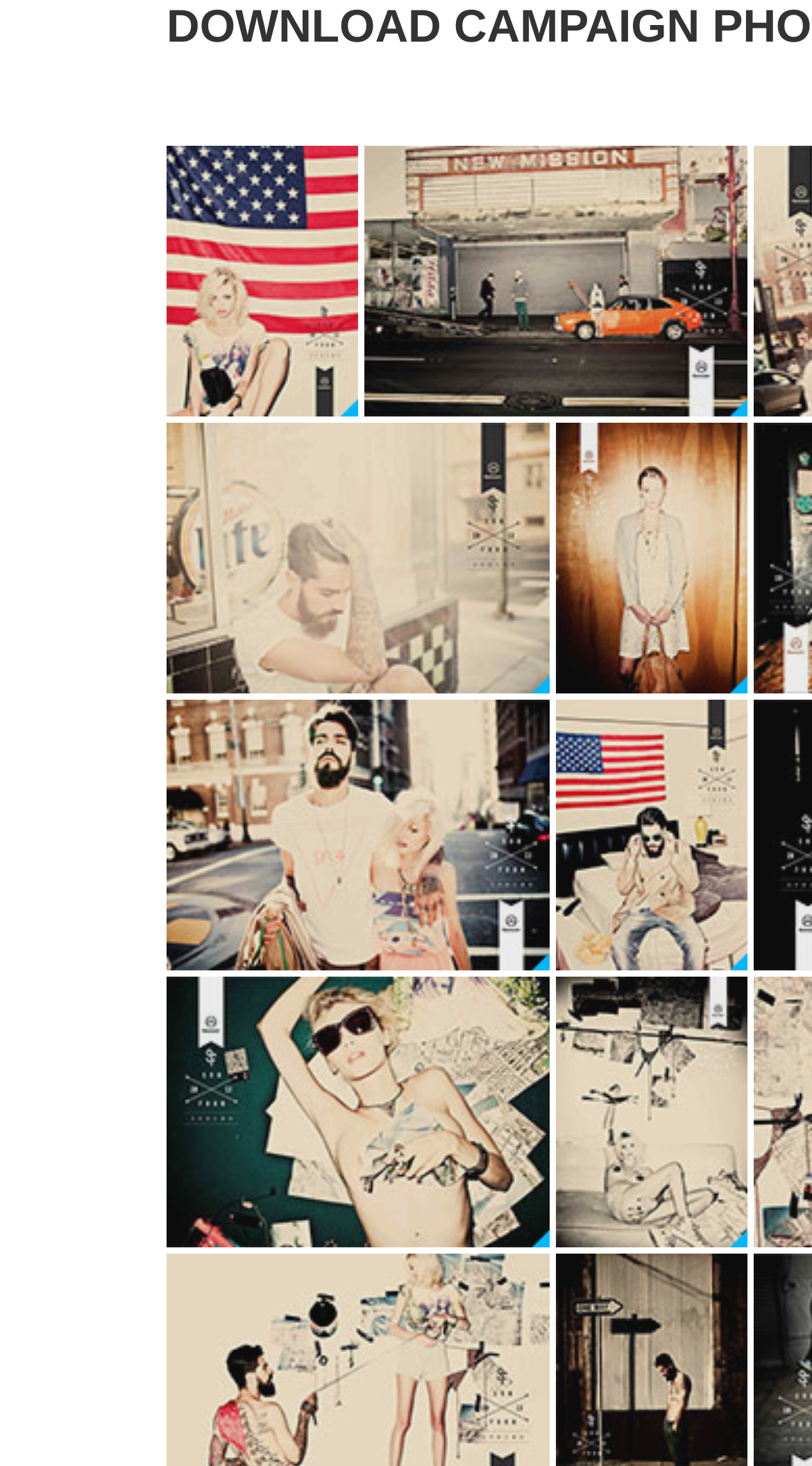Determine the bounding box coordinates of the clickable element to achieve the following action: 'Download high quality'. Provide the coordinates as four float values between 0 and 1, formatted as [left, top, right, bottom].

[0.205, 0.269, 0.441, 0.288]